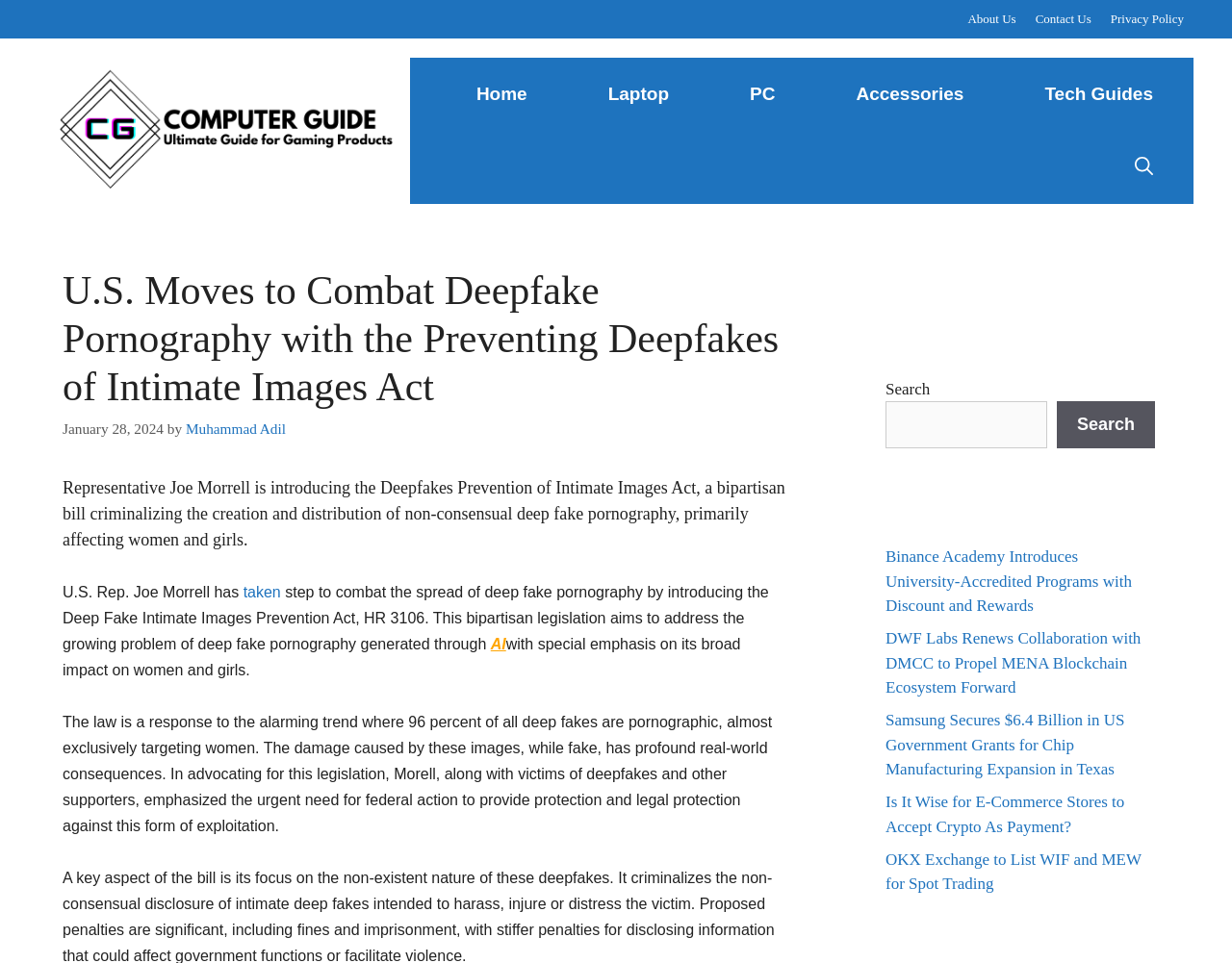Using the details from the image, please elaborate on the following question: Who is the author of the main article?

I determined the author of the main article by looking at the link element next to the text 'by', which contains the text 'Muhammad Adil'.